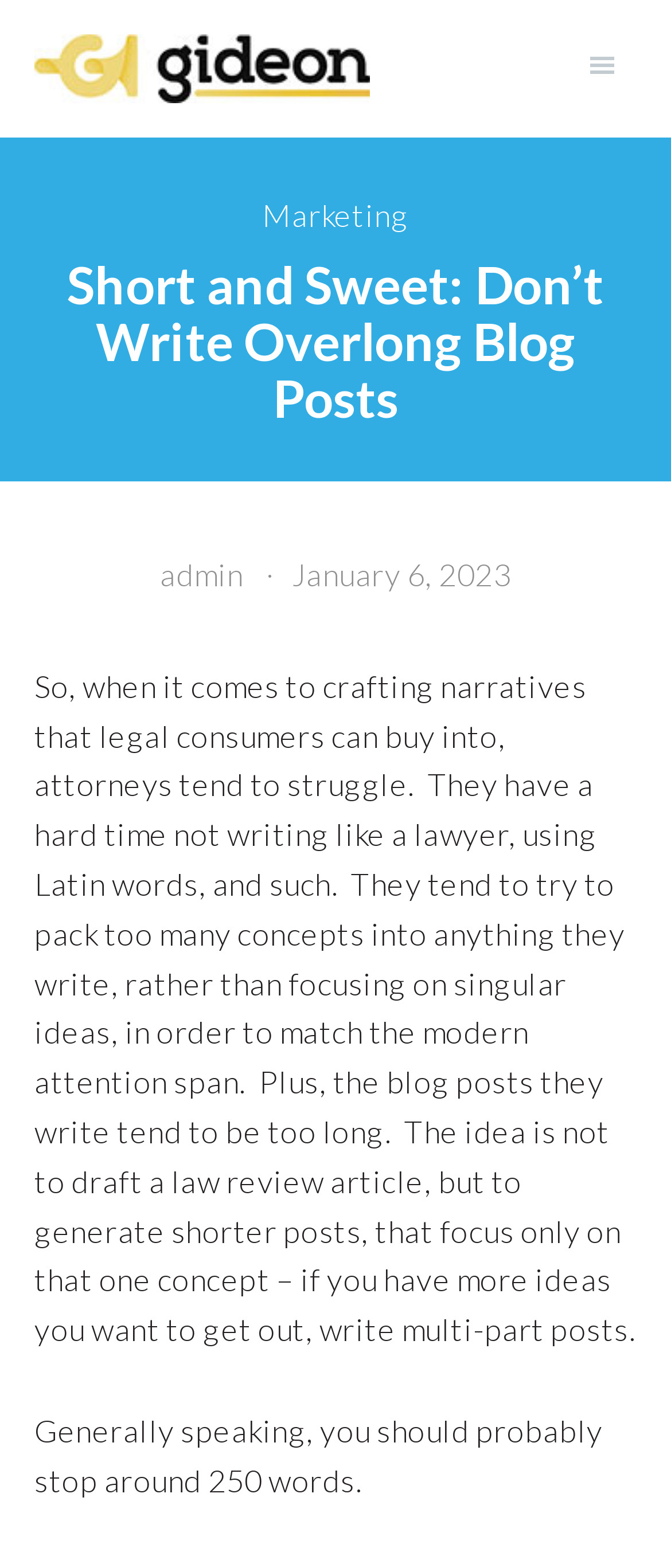Is there a menu button on the webpage?
Based on the image, answer the question with a single word or brief phrase.

Yes